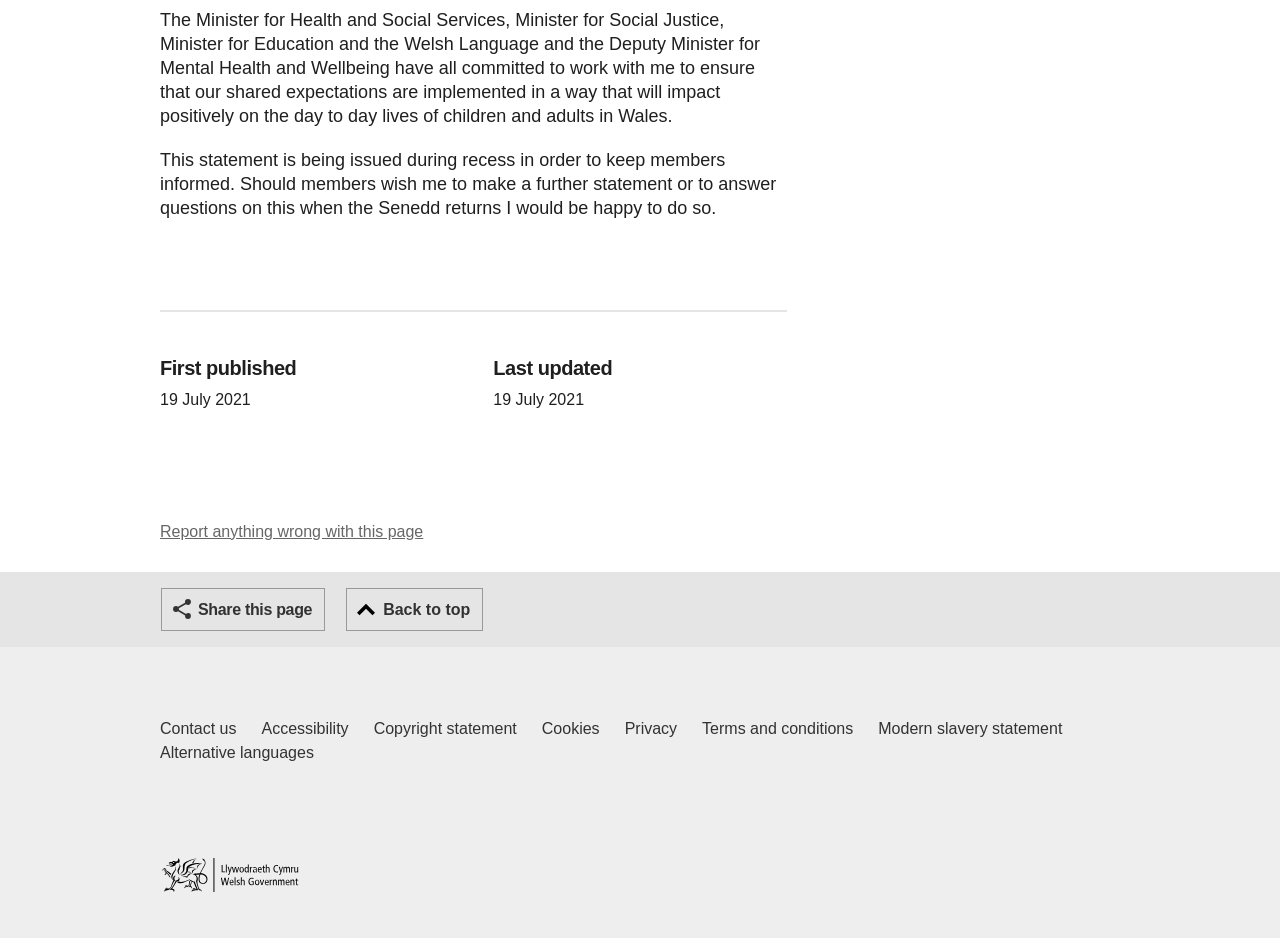Pinpoint the bounding box coordinates of the area that should be clicked to complete the following instruction: "Report anything wrong with this page". The coordinates must be given as four float numbers between 0 and 1, i.e., [left, top, right, bottom].

[0.0, 0.523, 1.0, 0.61]